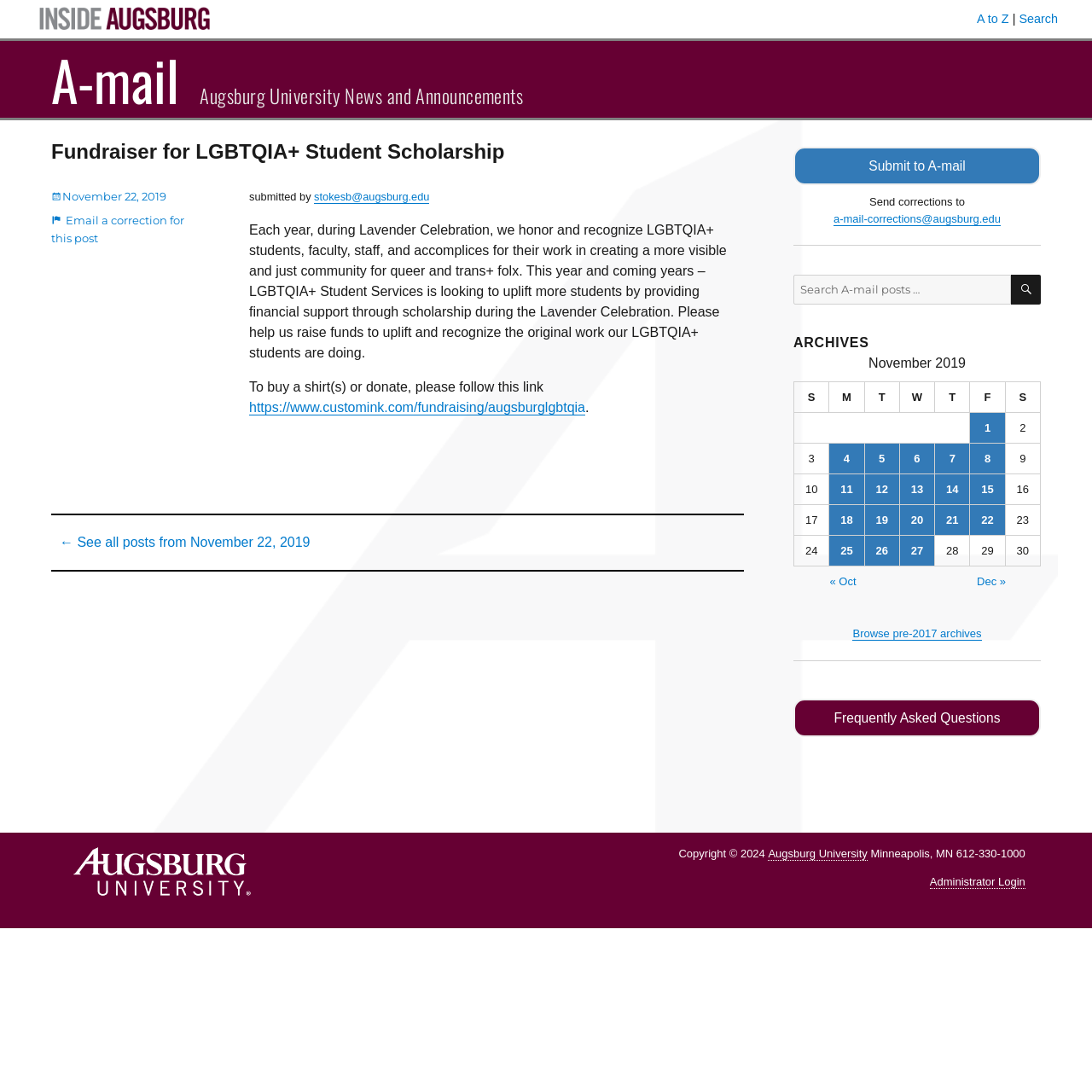Pinpoint the bounding box coordinates of the clickable area needed to execute the instruction: "Donate to the LGBTQIA+ Student Scholarship fundraiser". The coordinates should be specified as four float numbers between 0 and 1, i.e., [left, top, right, bottom].

[0.228, 0.366, 0.536, 0.379]